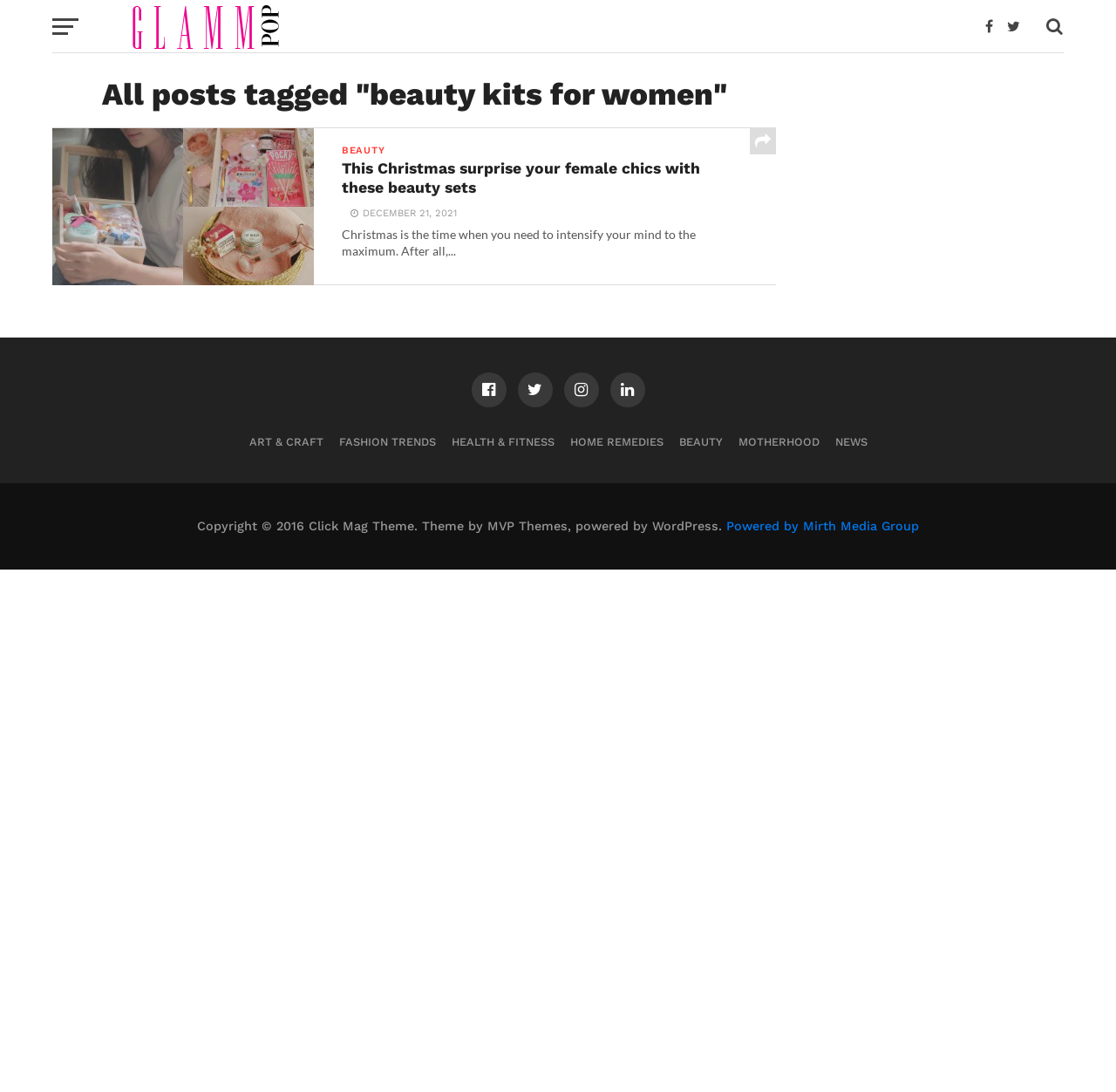Locate the bounding box coordinates of the element's region that should be clicked to carry out the following instruction: "visit Mirth Media Group website". The coordinates need to be four float numbers between 0 and 1, i.e., [left, top, right, bottom].

[0.651, 0.475, 0.823, 0.488]